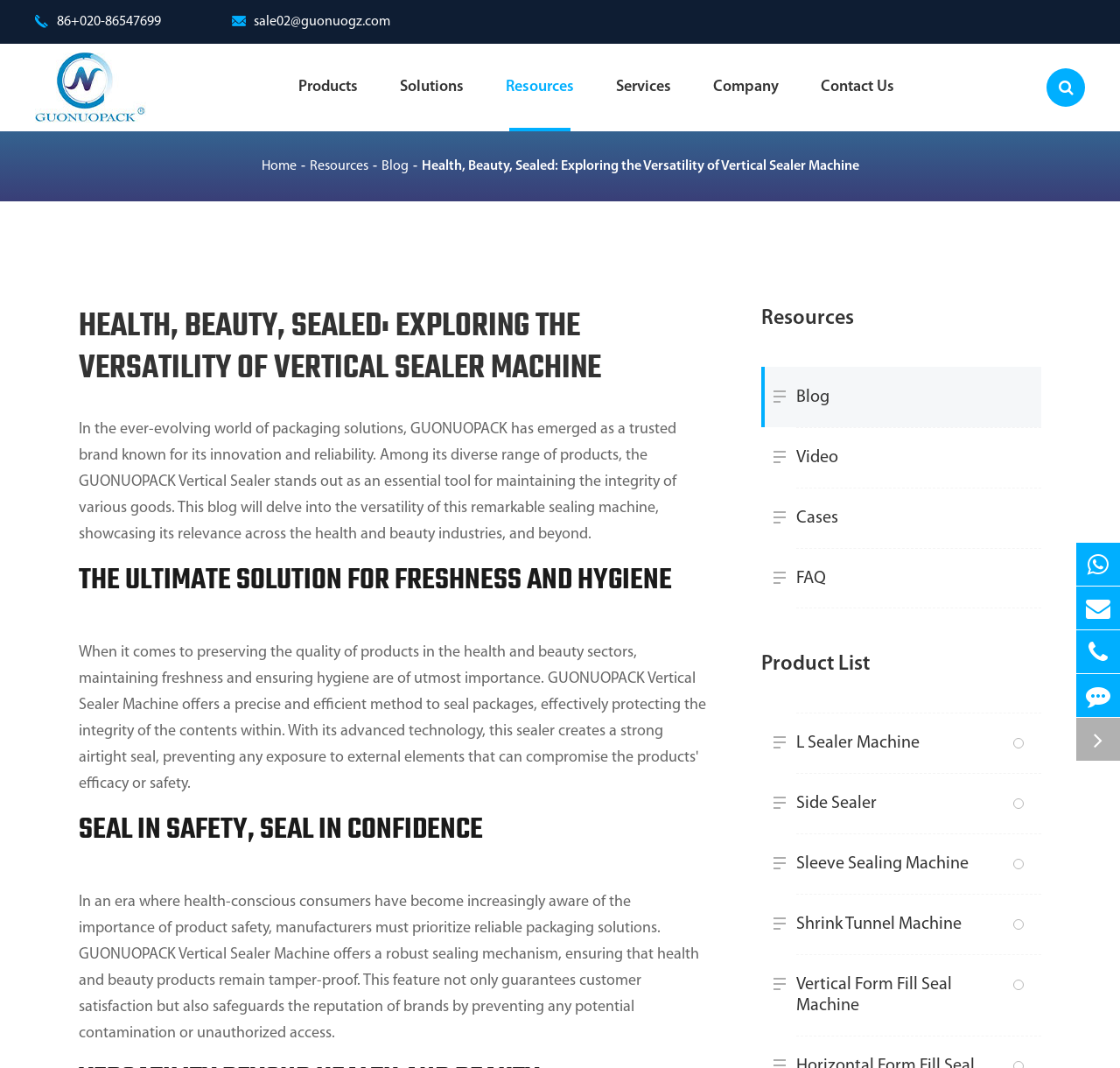Please locate the clickable area by providing the bounding box coordinates to follow this instruction: "Read the blog about vertical sealer machine".

[0.376, 0.149, 0.767, 0.162]